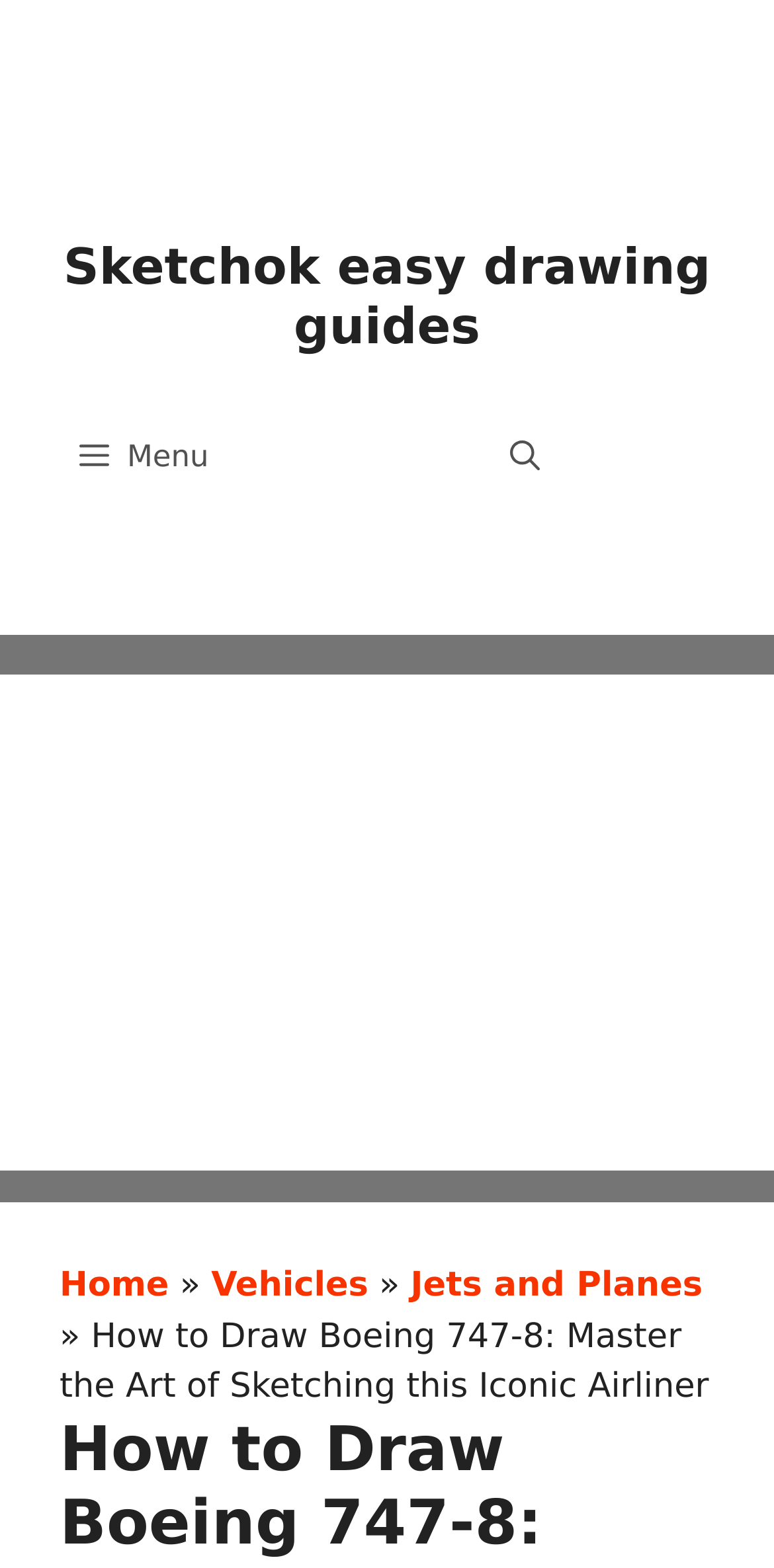What is the type of the icon next to the link 'Facebook'?
Answer the question with a single word or phrase by looking at the picture.

Image